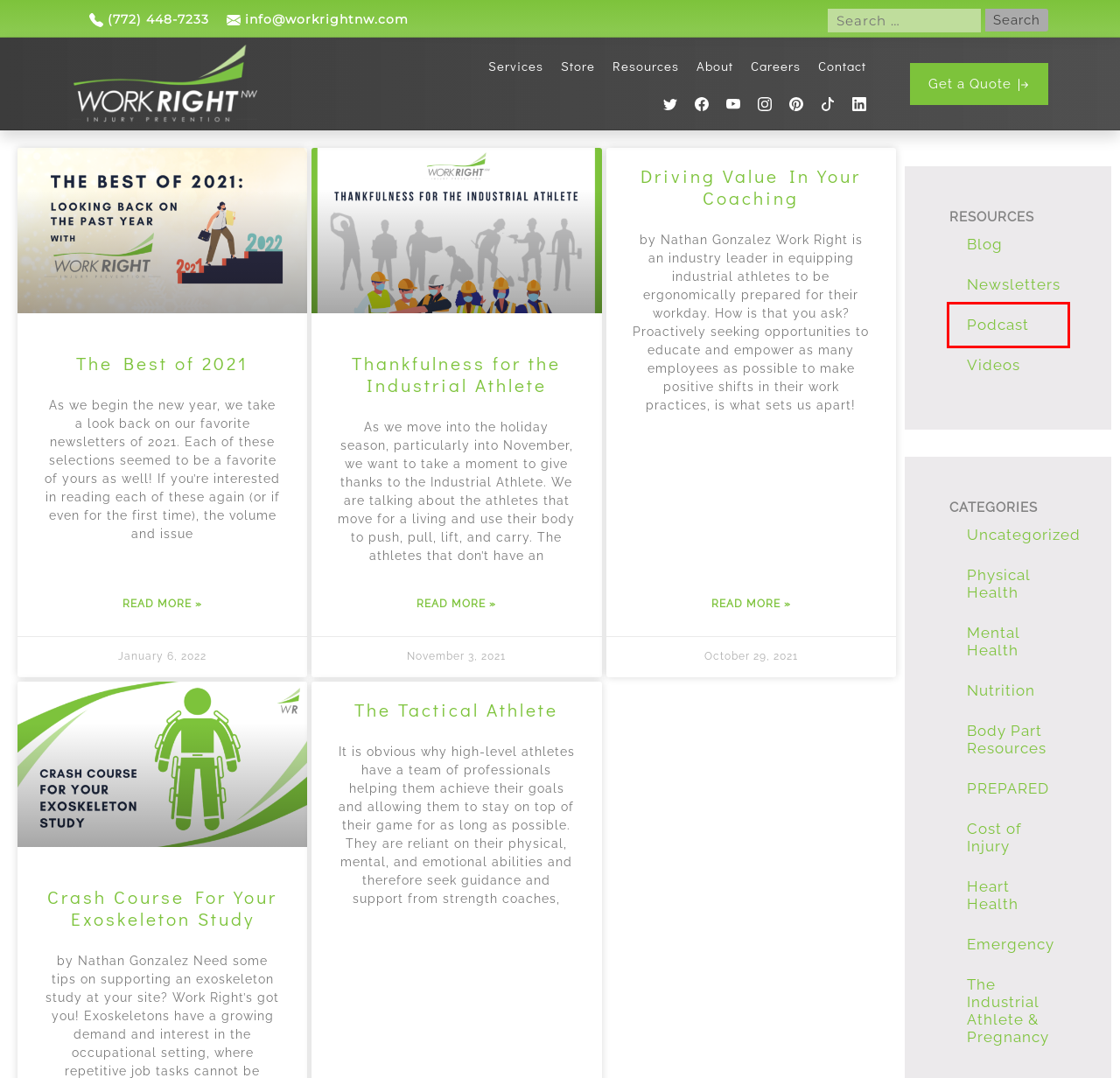Observe the provided screenshot of a webpage with a red bounding box around a specific UI element. Choose the webpage description that best fits the new webpage after you click on the highlighted element. These are your options:
A. Home - Work Right NW
B. Crash Course For Your Exoskeleton Study - Work Right NW
C. Thankfulness for the Industrial Athlete - Work Right NW
D. Newsletters Archive - Work Right NW
E. Cost of Injury Archives - Work Right NW
F. Podcasts Archive - Work Right NW
G. Mental Health Archives - Work Right NW
H. Driving Value In Your Coaching - Work Right NW

F